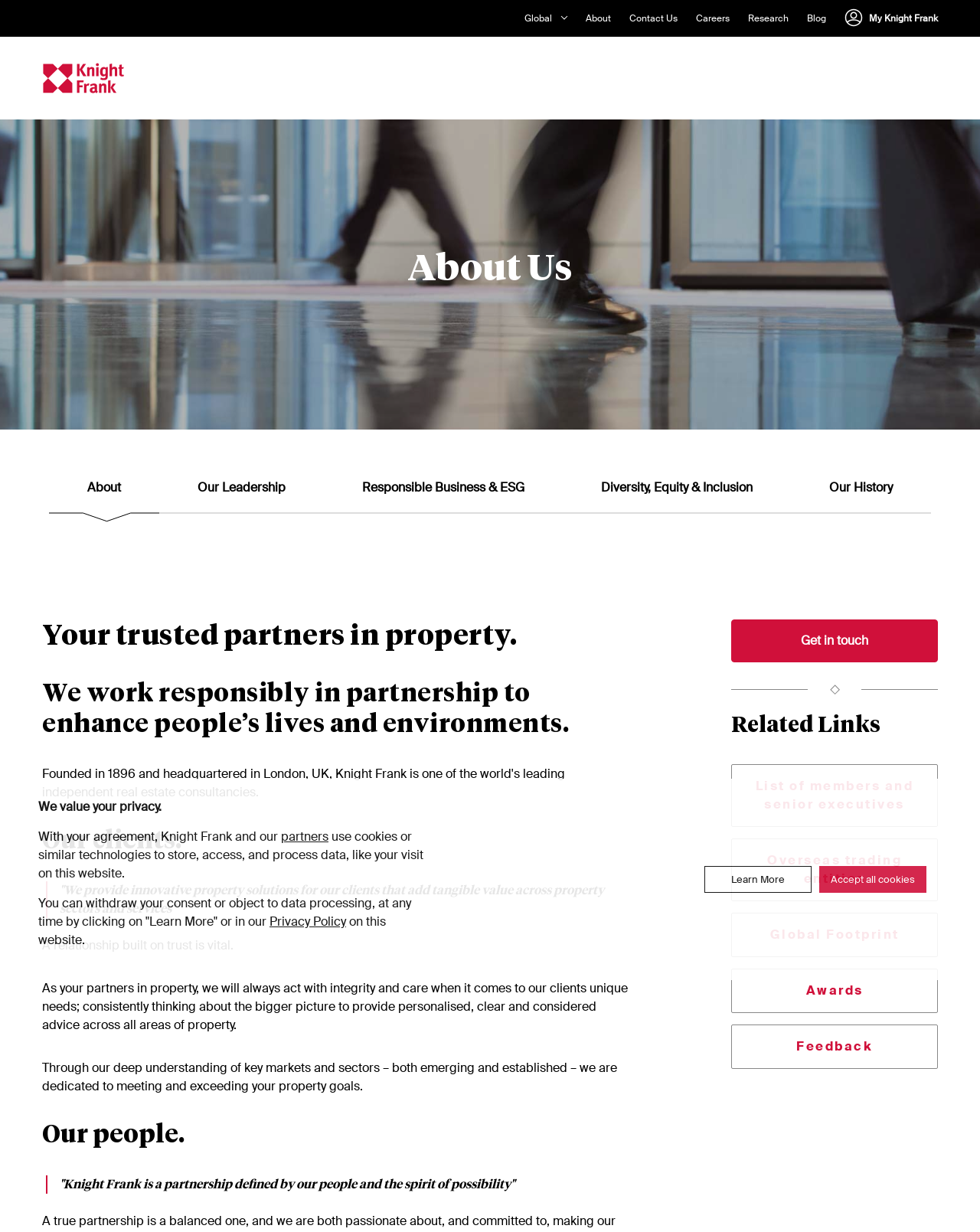Find the bounding box coordinates of the element to click in order to complete this instruction: "Click the 'Contact Us' link". The bounding box coordinates must be four float numbers between 0 and 1, denoted as [left, top, right, bottom].

[0.642, 0.01, 0.691, 0.02]